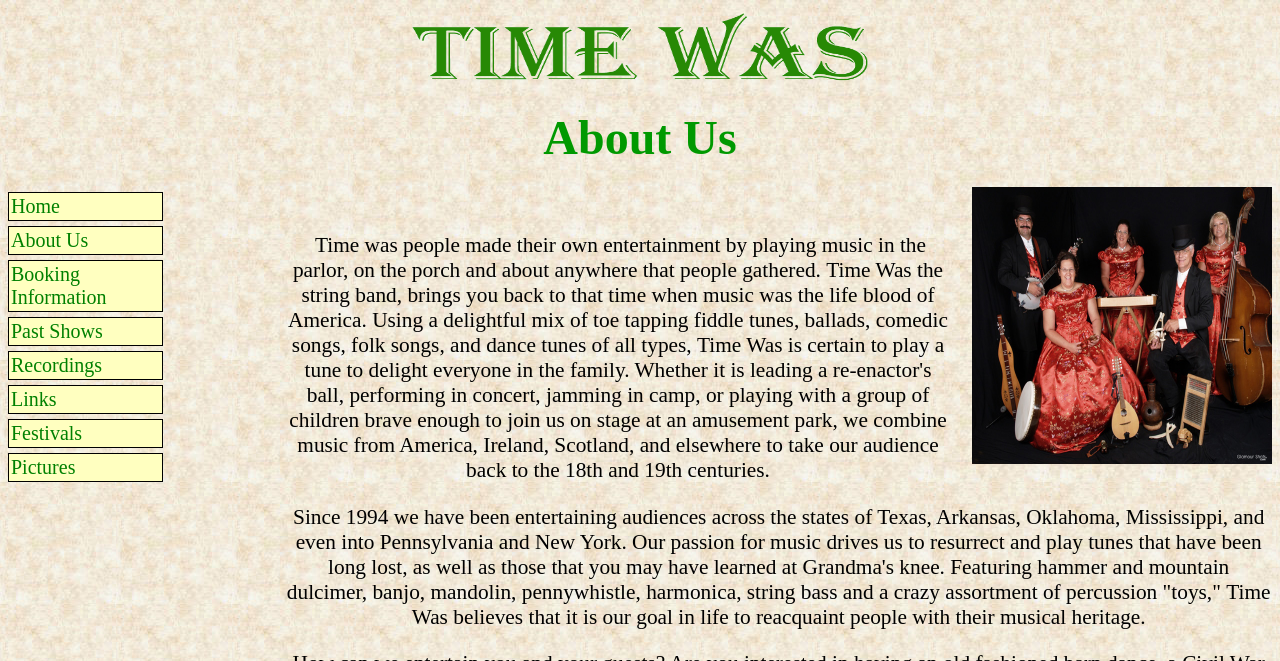Find the bounding box coordinates for the element described here: "Food & Drinks".

None